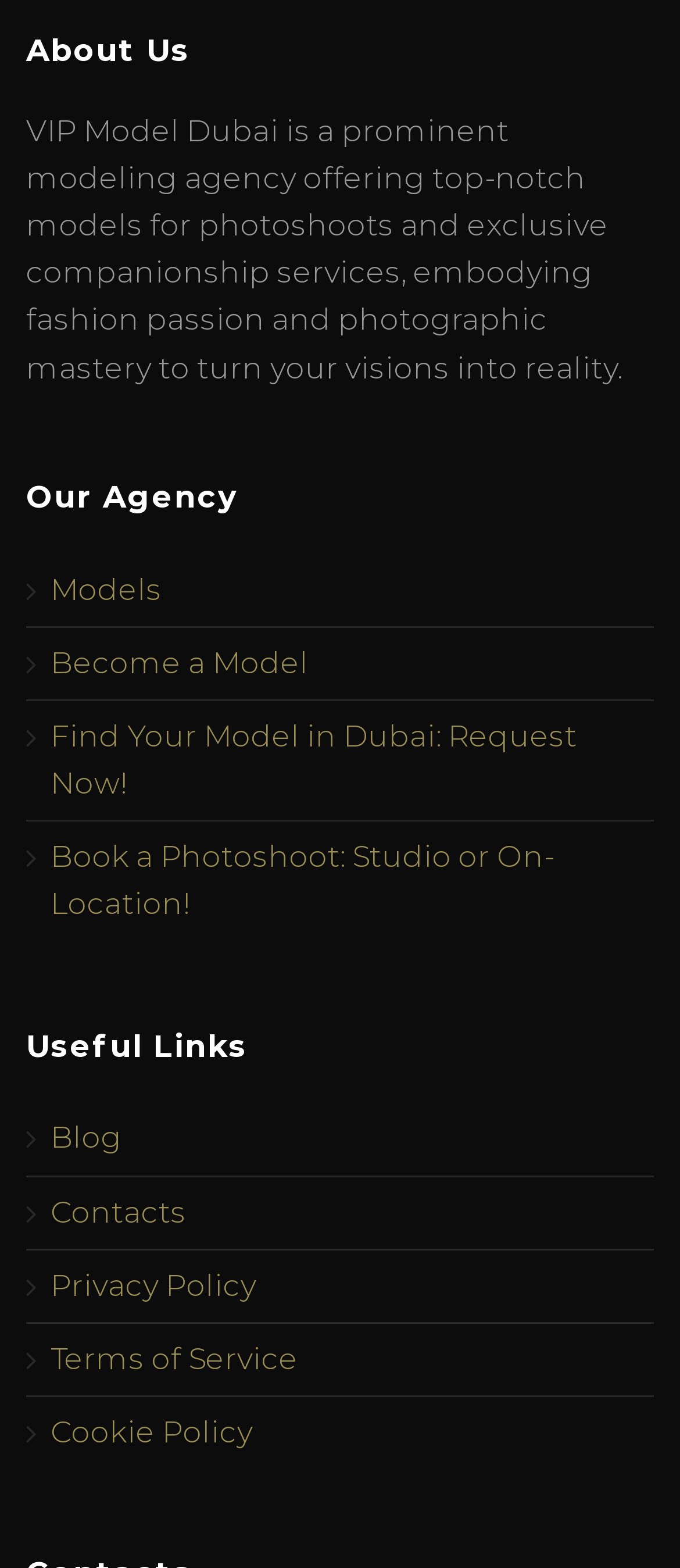Find the bounding box coordinates of the clickable area required to complete the following action: "View models".

[0.038, 0.353, 0.962, 0.4]